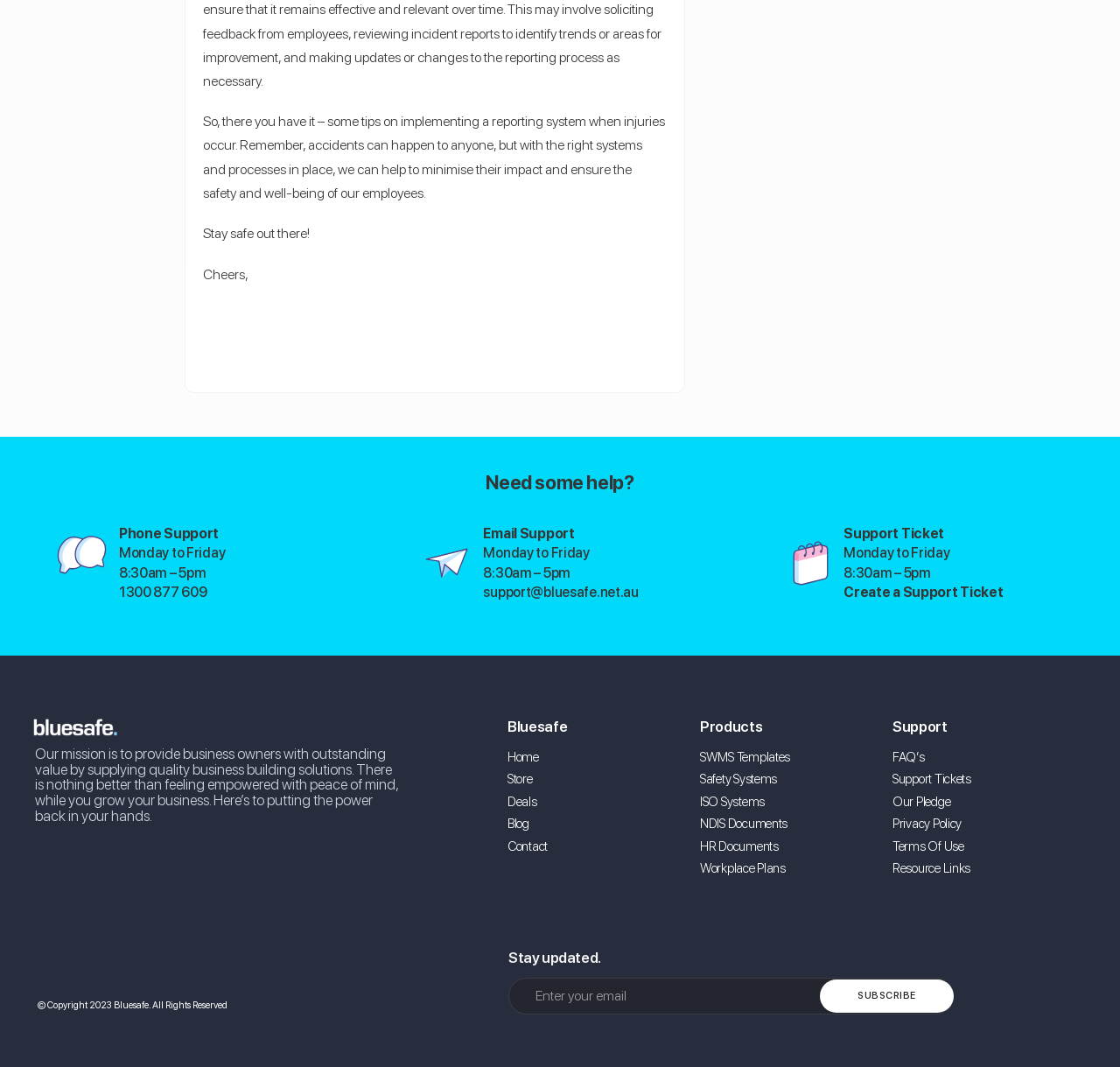Specify the bounding box coordinates of the element's area that should be clicked to execute the given instruction: "Subscribe to the newsletter". The coordinates should be four float numbers between 0 and 1, i.e., [left, top, right, bottom].

[0.732, 0.918, 0.852, 0.949]